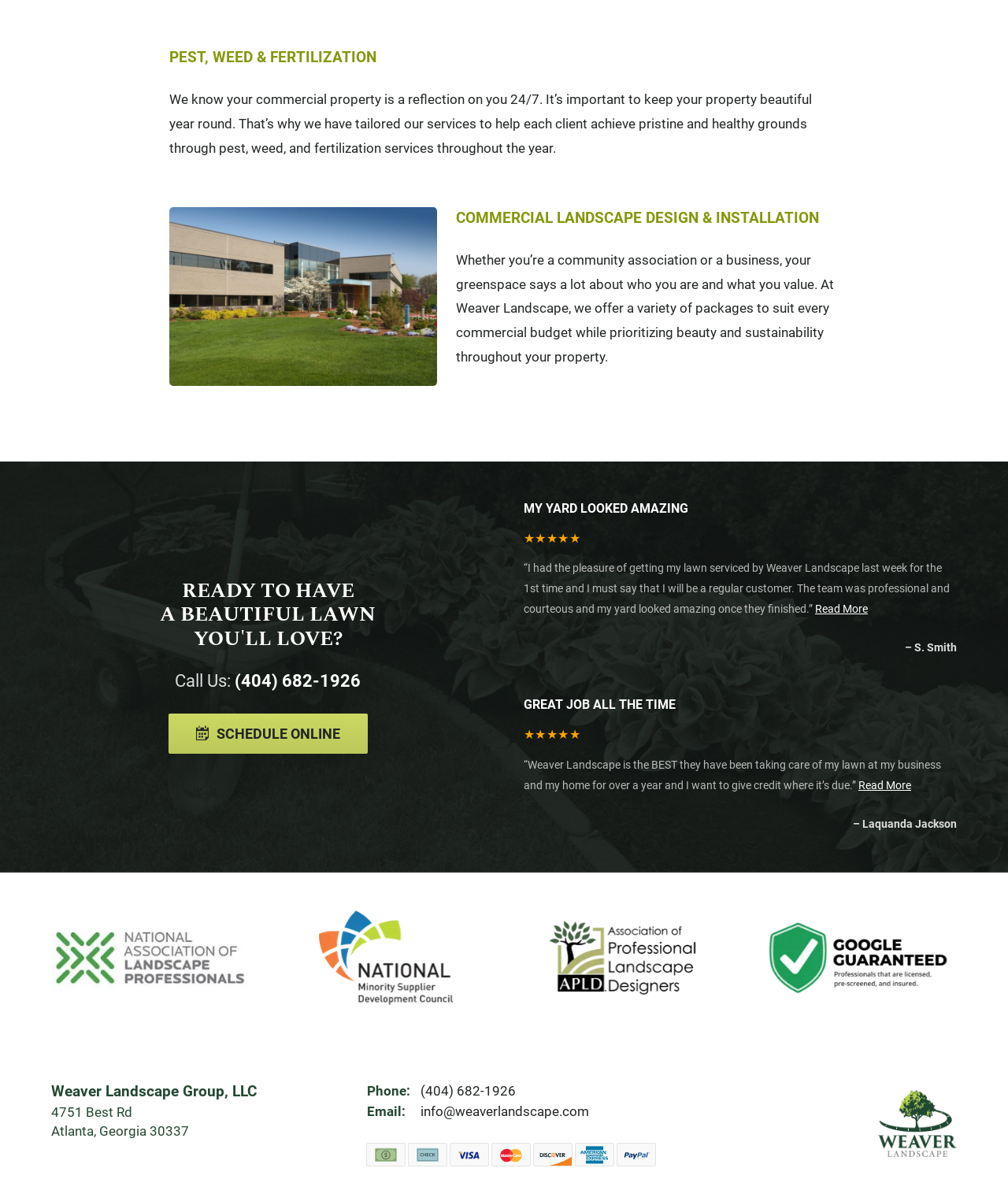What is the address of Weaver Landscape Group, LLC?
Please provide a detailed and thorough answer to the question.

The address of Weaver Landscape Group, LLC is mentioned in the webpage as '4751 Best Rd' in Atlanta, Georgia with the zip code '30337'.